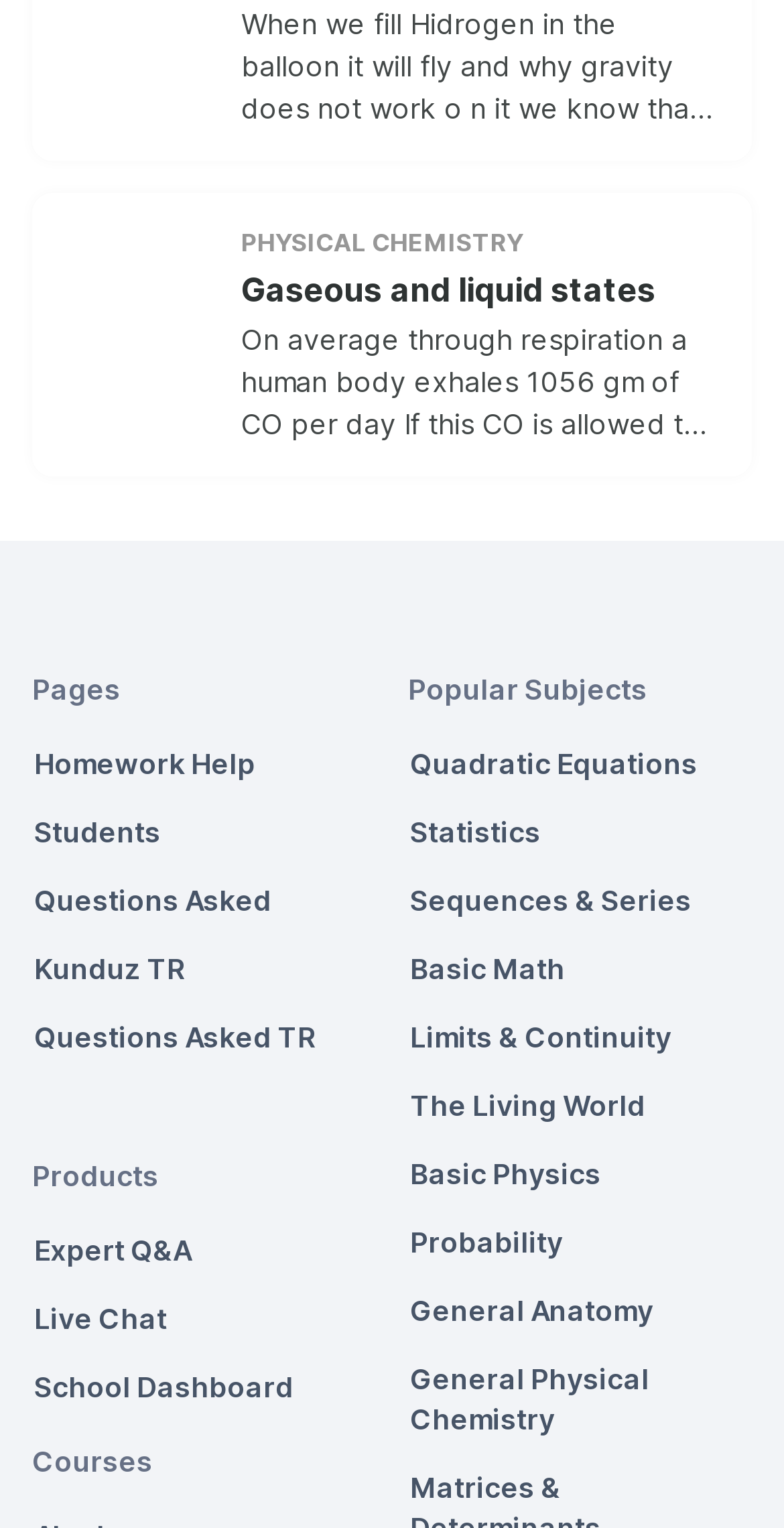Please answer the following question using a single word or phrase: 
How many links are there under the 'Popular Subjects' category?

9